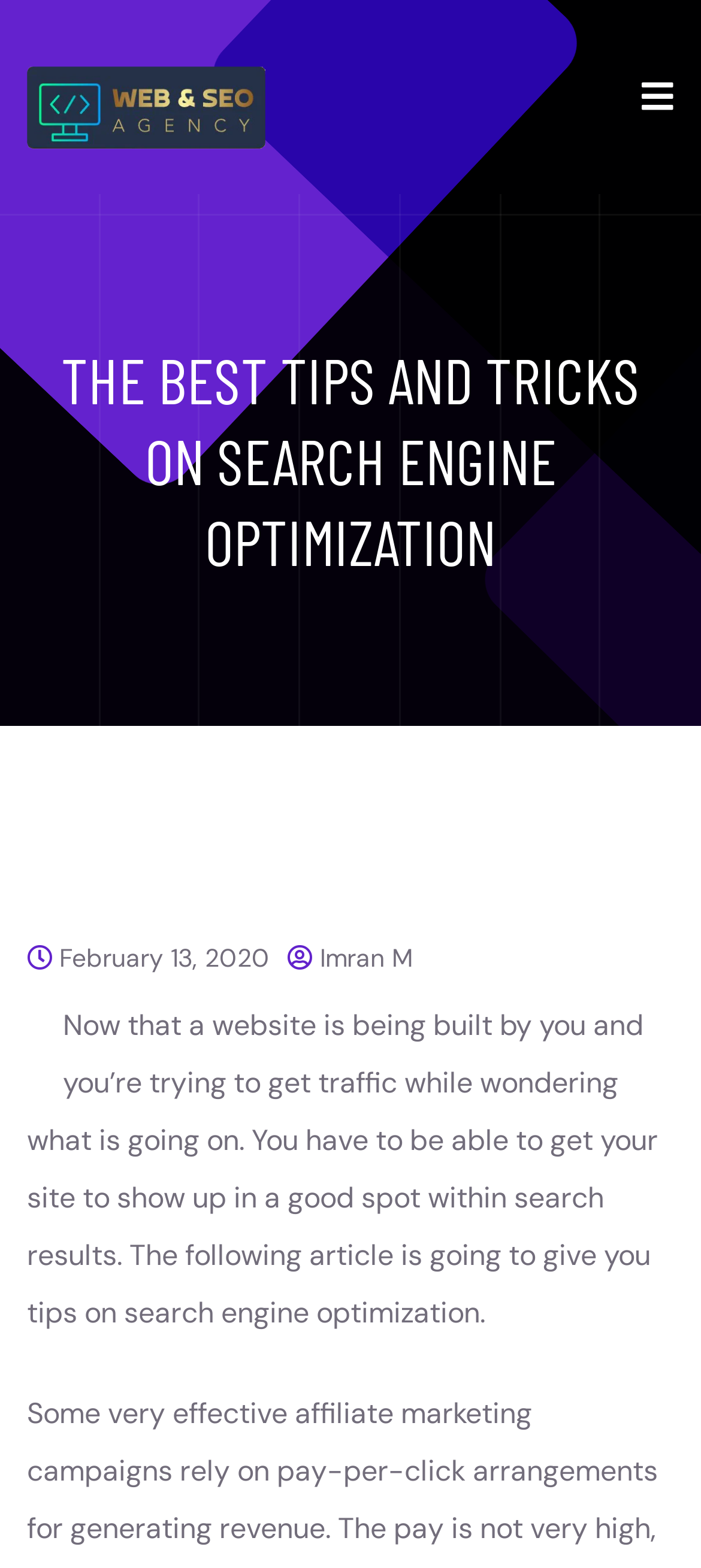What is the topic of the article?
Offer a detailed and full explanation in response to the question.

The topic of the article can be determined by reading the static text element which says 'Now that a website is being built by you and you’re trying to get traffic while wondering what is going on. You have to be able to get your site to show up in a good spot within search results. The following article is going to give you tips on search engine optimization.' This text clearly indicates that the article is about search engine optimization.